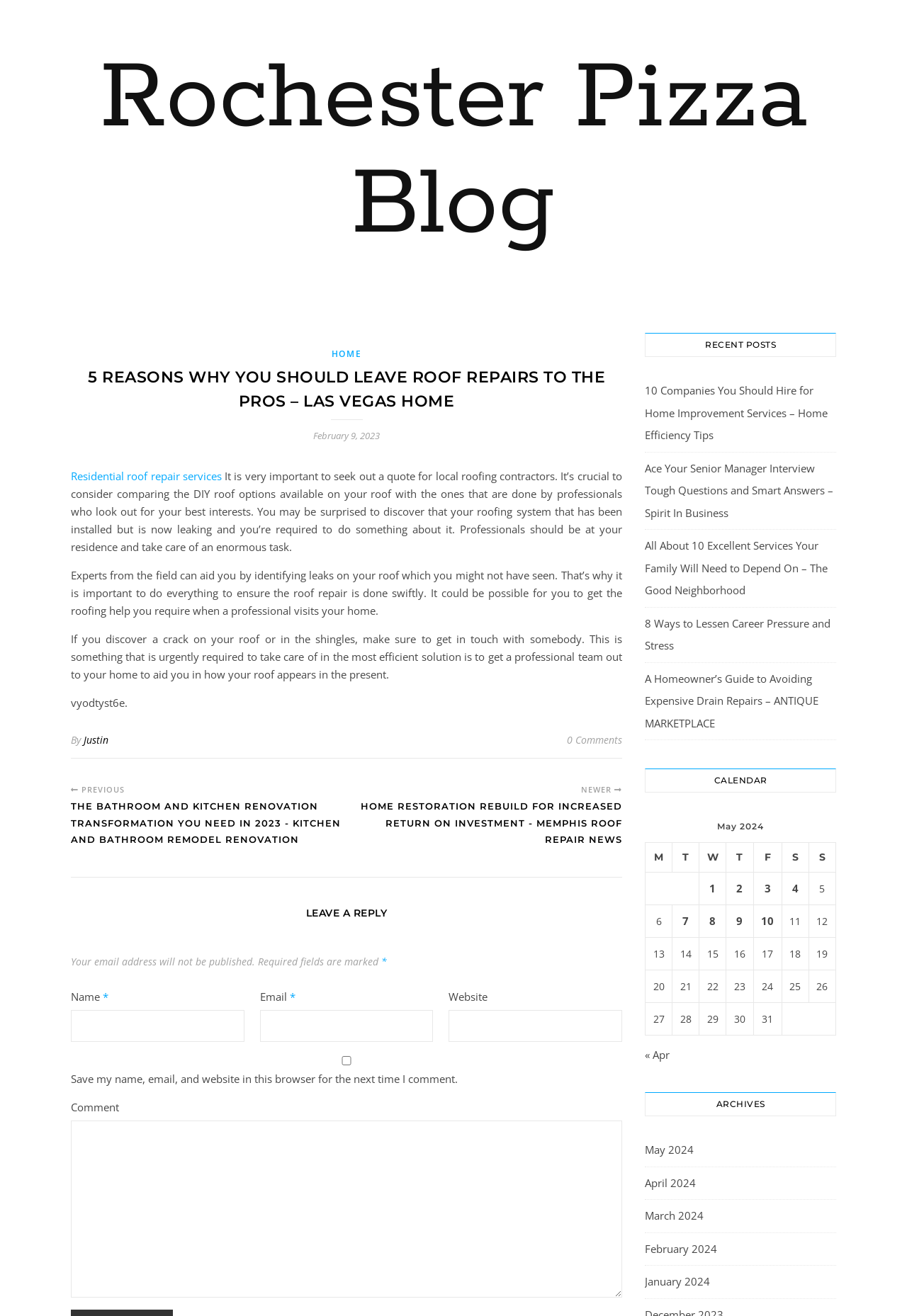Respond to the following question using a concise word or phrase: 
What is the purpose of the 'Leave a Reply' section?

To comment